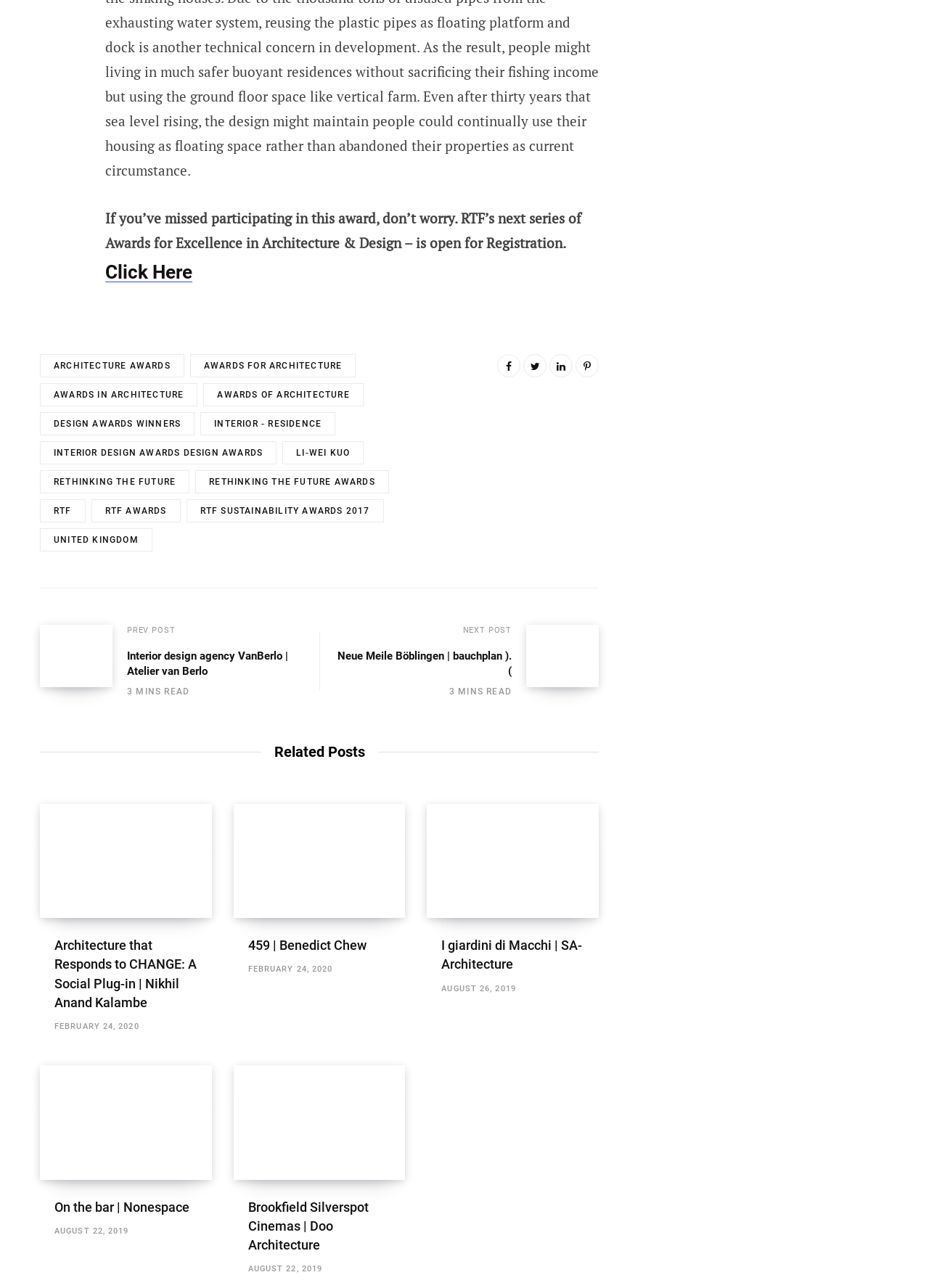Point out the bounding box coordinates of the section to click in order to follow this instruction: "Read the article 'Interior design agency VanBerlo | Atelier van Berlo'".

[0.137, 0.503, 0.324, 0.527]